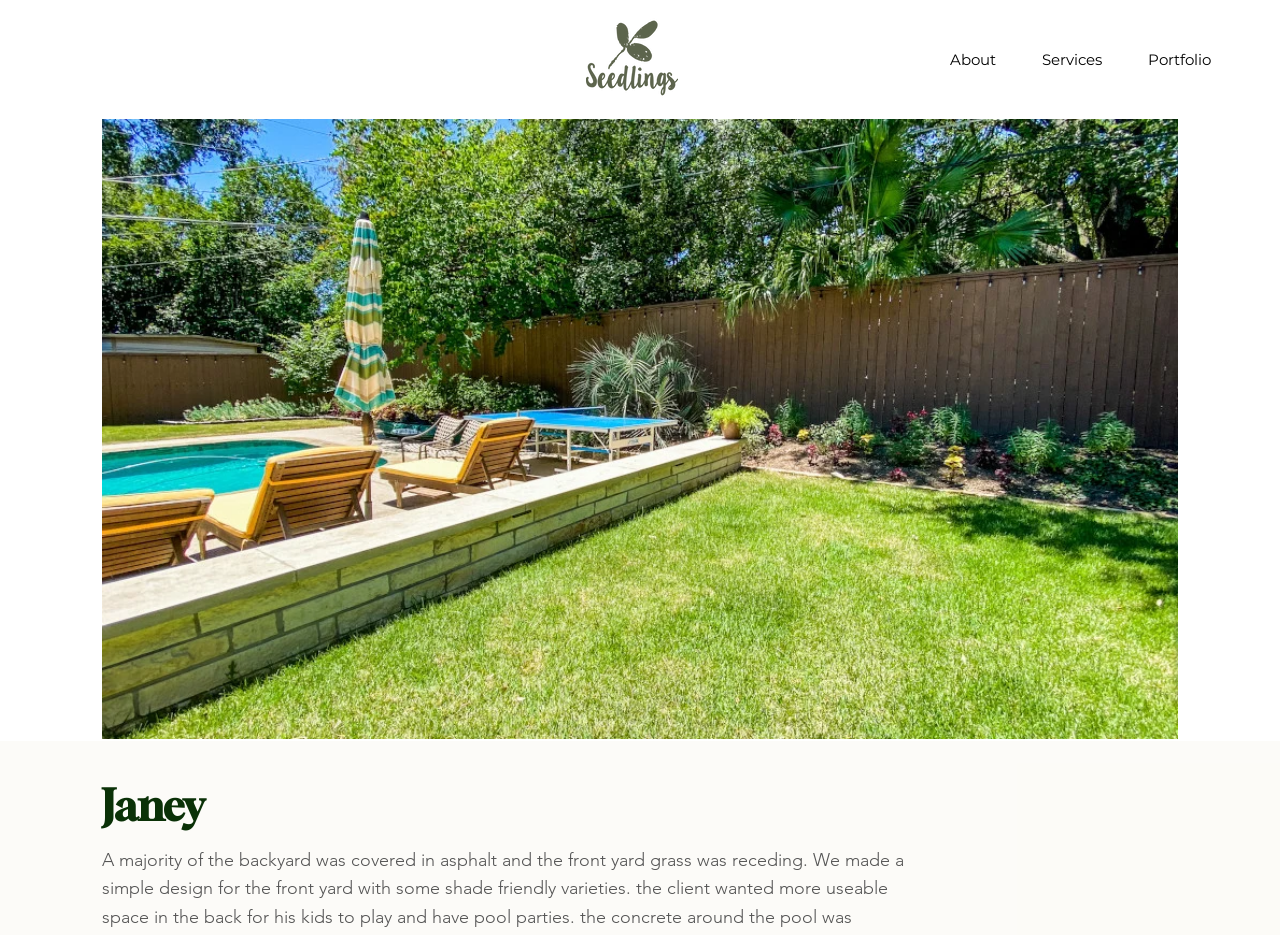Offer a comprehensive description of the webpage’s content and structure.

The webpage appears to be a personal blog or portfolio of a landscape designer, Janey. At the top left of the page, there is a link to "Seedlings Austin Landscape and Design" accompanied by an image with the same name. This element is relatively small and positioned near the top of the page.

To the right of this element, there is a navigation menu labeled "Site" that contains three links: "About", "Services", and "Portfolio". The "Services" link has a dropdown menu that is currently collapsed.

Below these top elements, the main content of the page begins with a heading that reads "Janey". This heading is centered near the top of the page, taking up about half of the width.

The meta description suggests that the content of the page may be related to a specific landscaping project, where the designer transformed a yard with asphalt and receding grass into a simple design with shade-friendly plants. However, this description is brief and may not fully capture the content of the page.